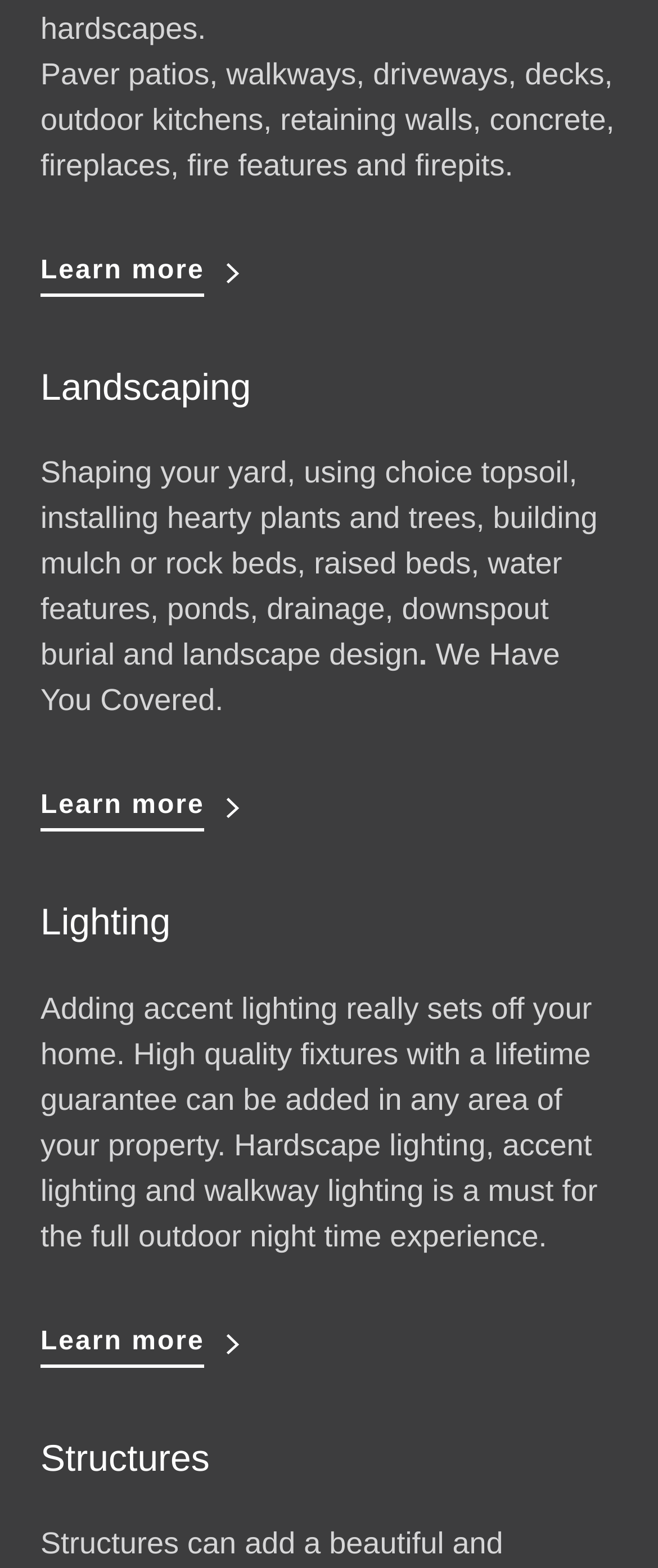What is the purpose of the images? Please answer the question using a single word or phrase based on the image.

To accompany 'Learn more' links